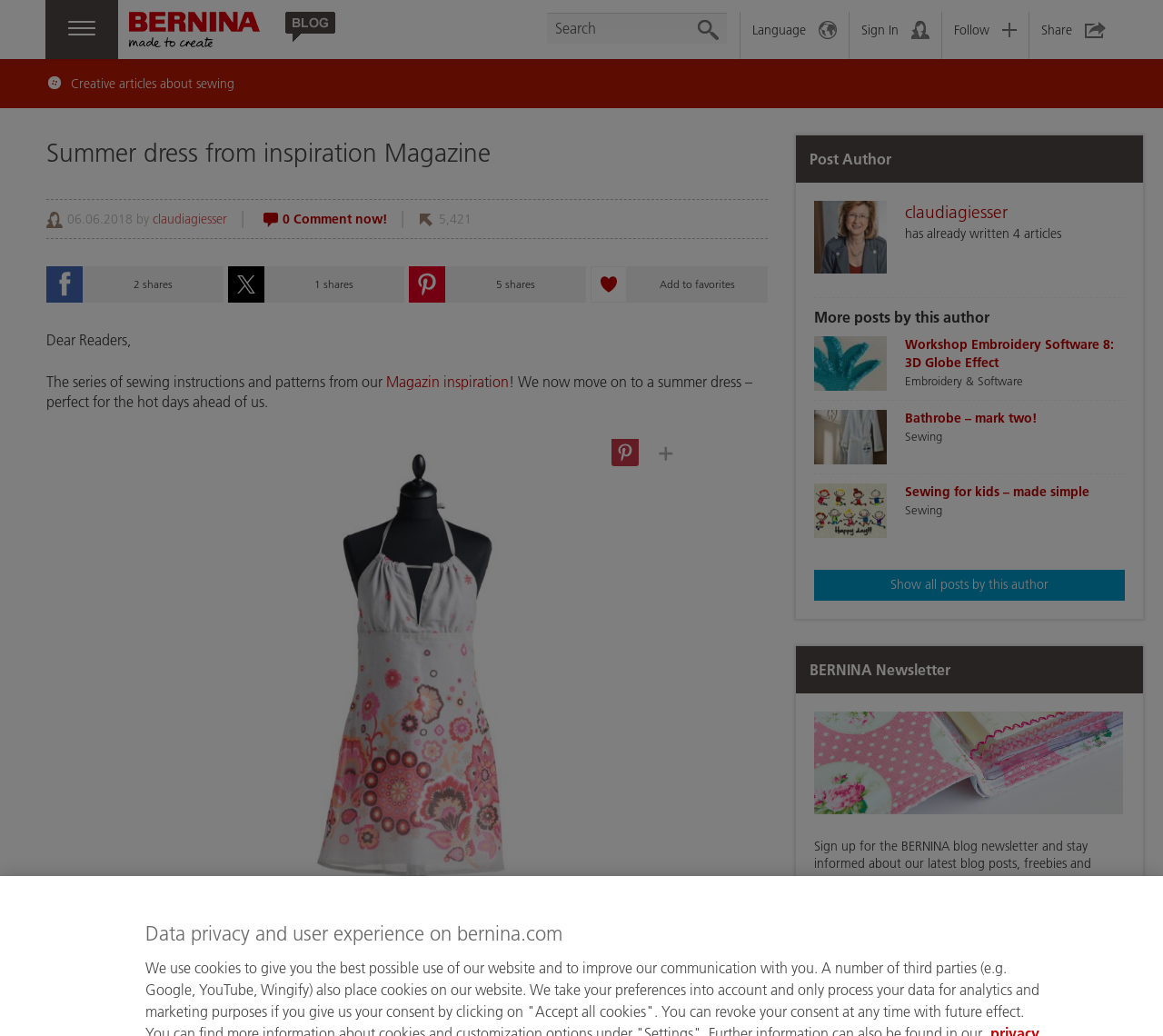What is the language of the webpage?
Please elaborate on the answer to the question with detailed information.

I found the language options by looking at the top-right corner of the webpage, where it says 'Language DE EN NL FR US' and provides links to switch between languages.